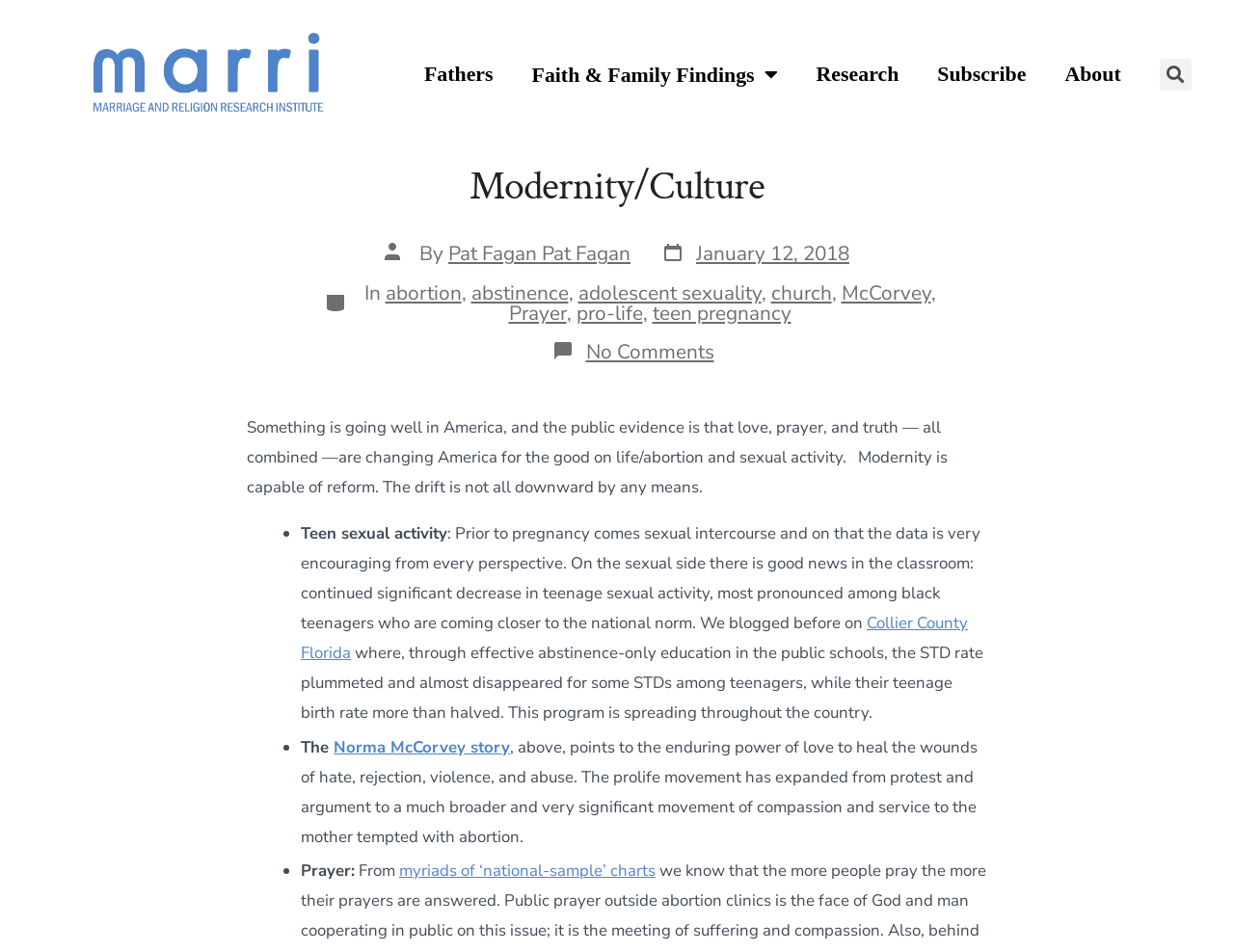Identify and provide the bounding box coordinates of the UI element described: "Norma McCorvey story". The coordinates should be formatted as [left, top, right, bottom], with each number being a float between 0 and 1.

[0.27, 0.773, 0.413, 0.796]